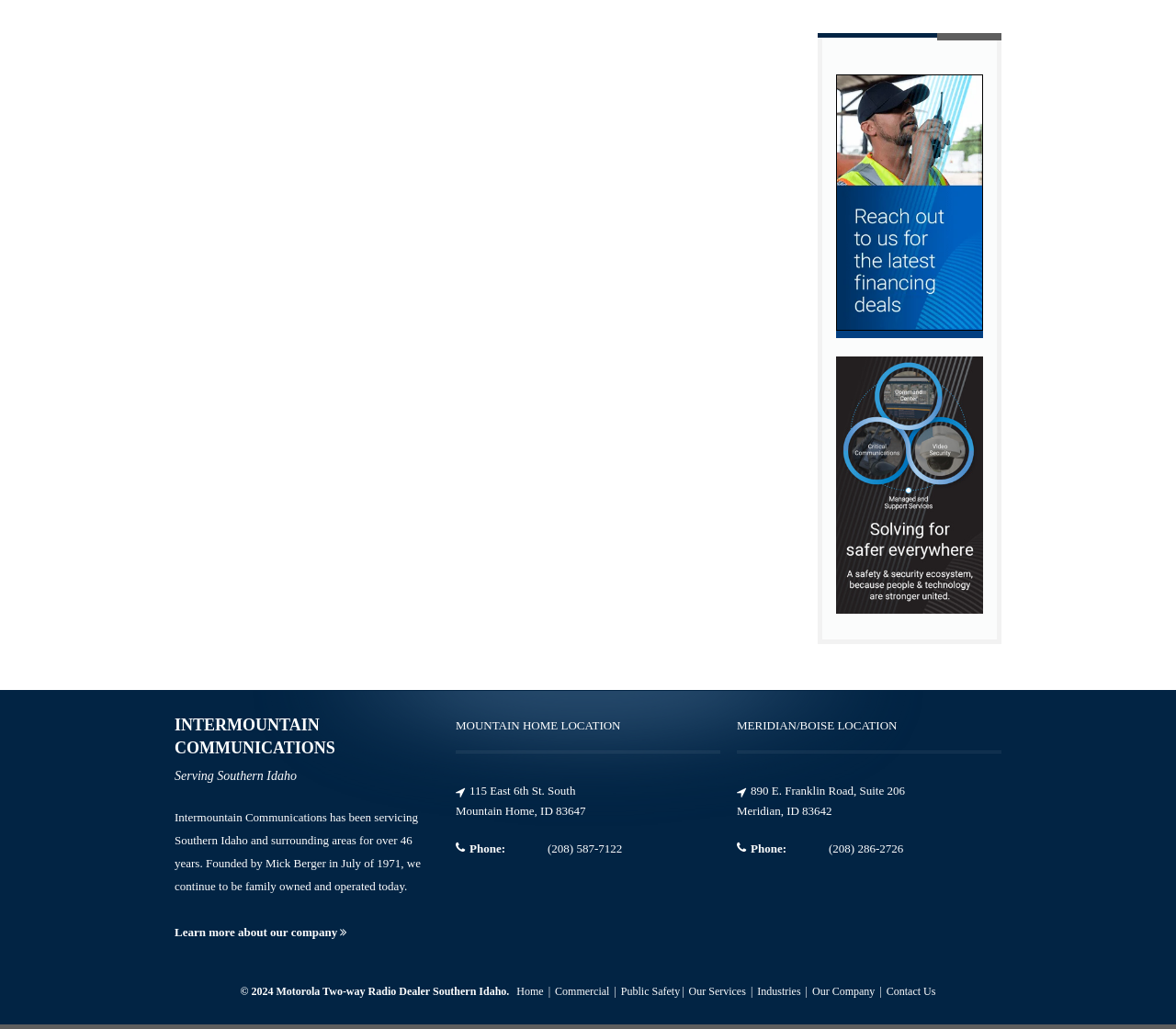Can you find the bounding box coordinates of the area I should click to execute the following instruction: "View Safe Solutions"?

[0.711, 0.586, 0.836, 0.599]